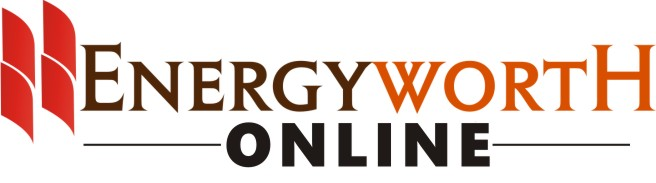Use the information in the screenshot to answer the question comprehensively: What typeface is used for 'Energy Worth'?

The name 'Energy Worth' takes prominence in the logo, emphasized through a unique typeface that blends modern and traditional elements, making it stand out and conveying a sense of professionalism and expertise in the energy sector.